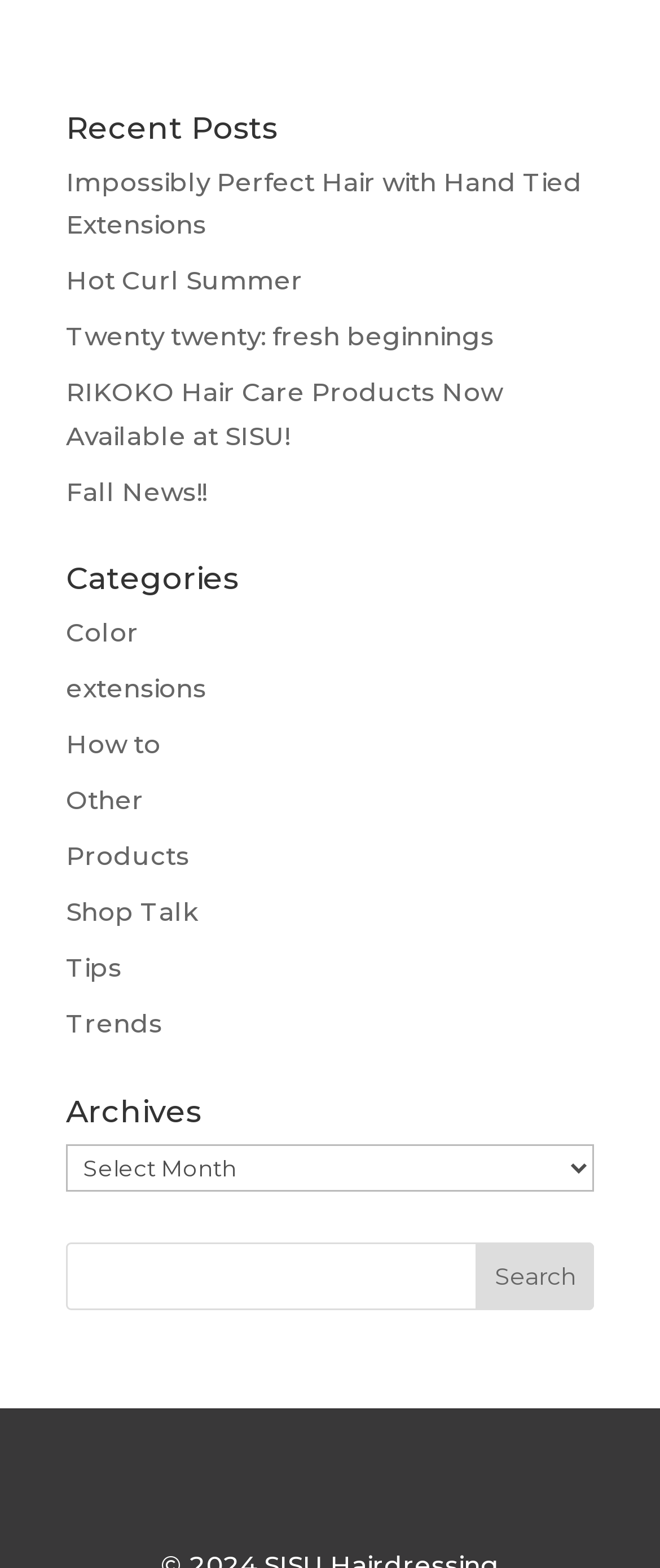Is the archives dropdown menu expanded?
Please provide a single word or phrase as your answer based on the screenshot.

No